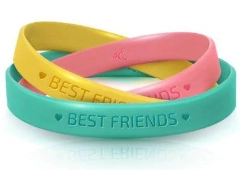Please answer the following question using a single word or phrase: 
What is the purpose of these wristbands?

To symbolize friendship and unity